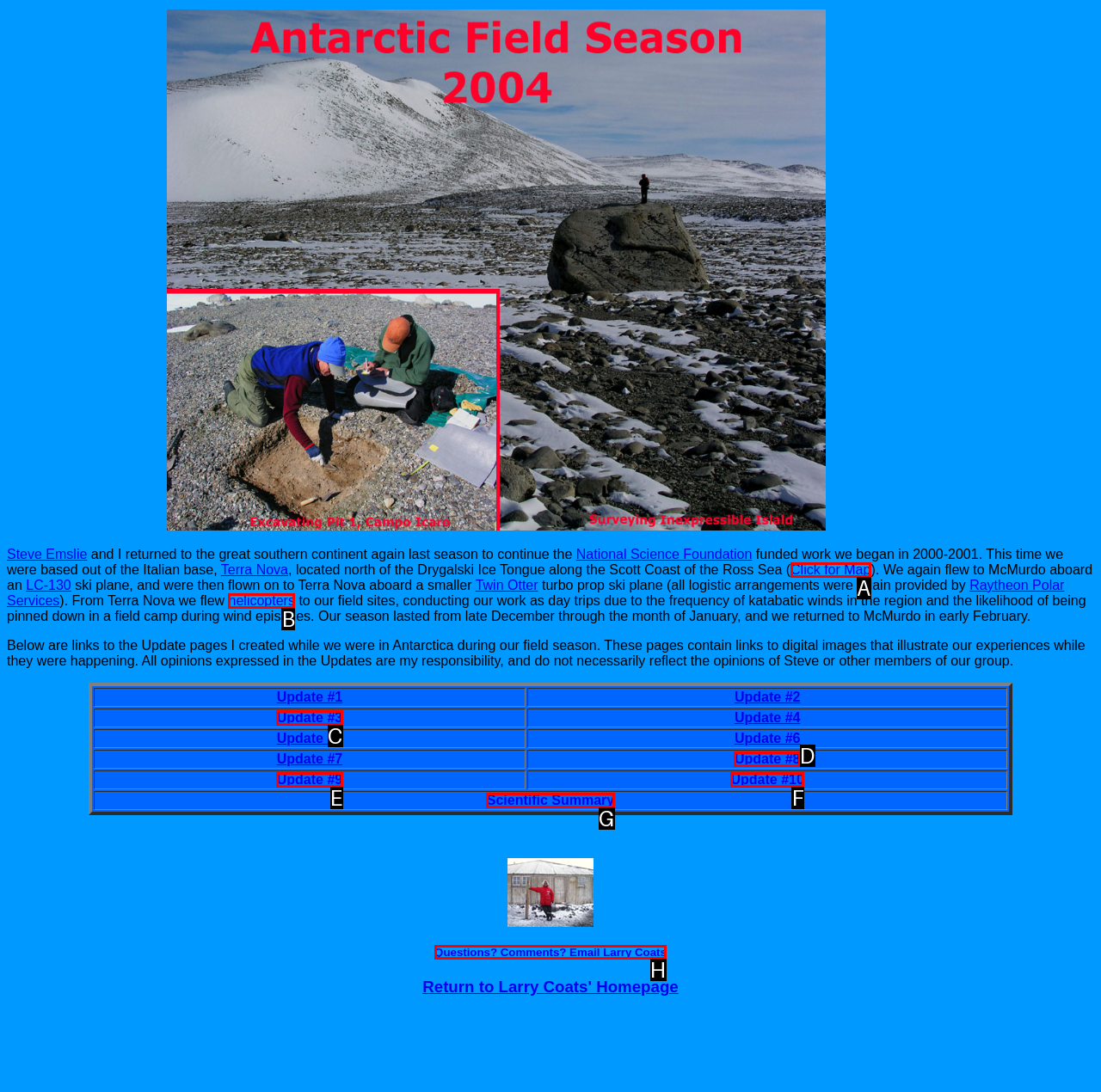Identify the correct HTML element to click to accomplish this task: Email Larry Coats
Respond with the letter corresponding to the correct choice.

H